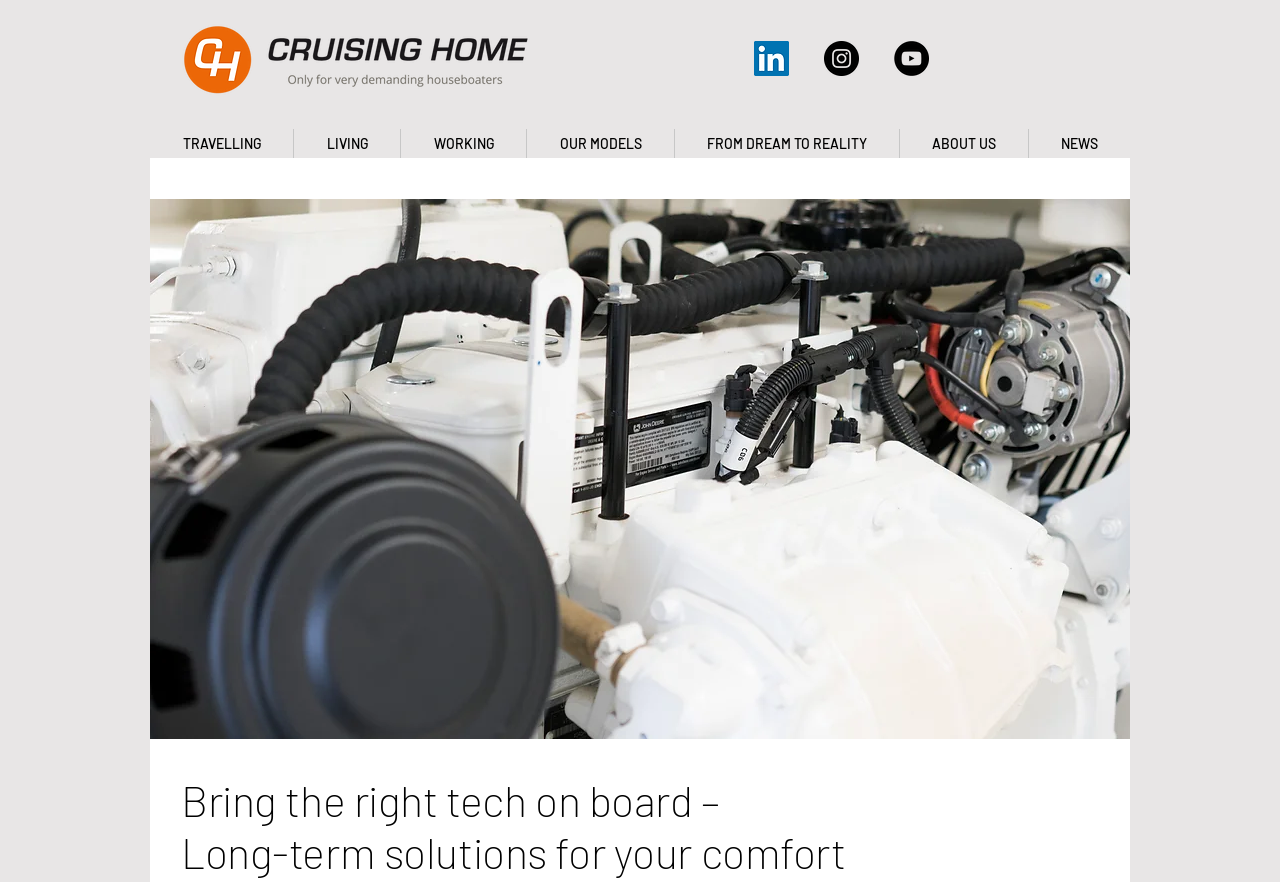Please identify the bounding box coordinates of the element that needs to be clicked to perform the following instruction: "Read the news".

[0.803, 0.146, 0.883, 0.179]